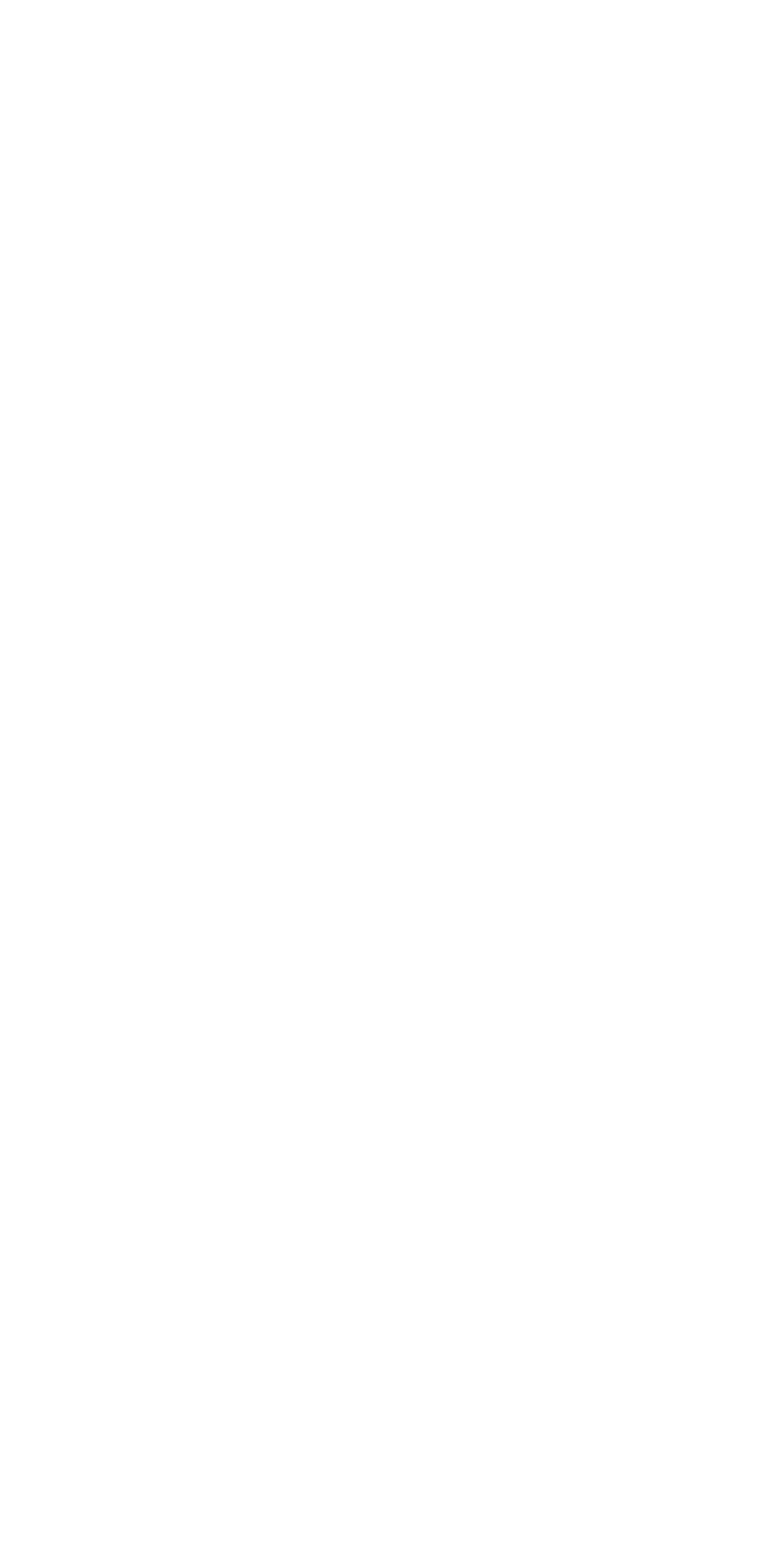Could you specify the bounding box coordinates for the clickable section to complete the following instruction: "Explore playable marketing"?

[0.051, 0.046, 0.949, 0.093]